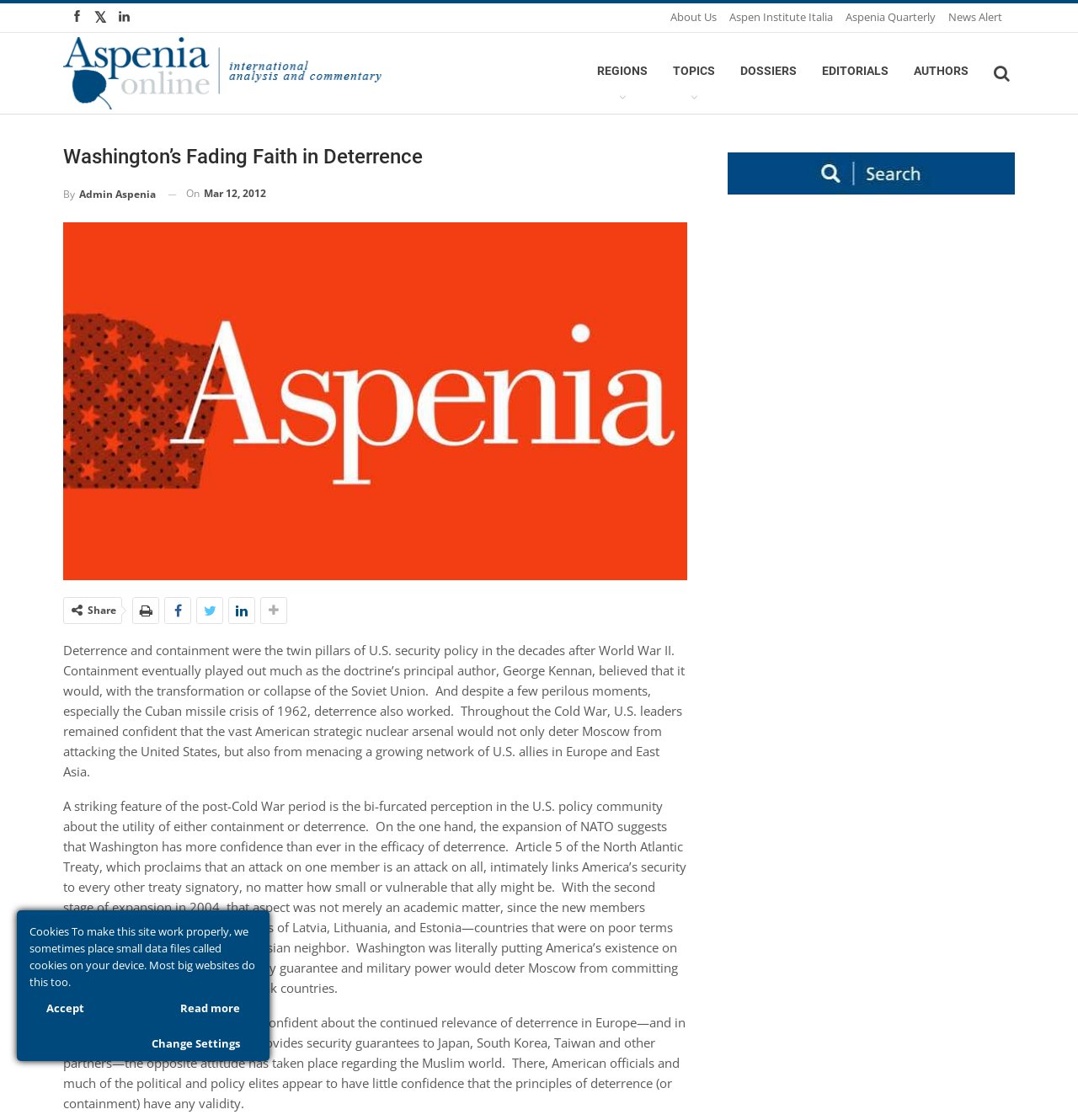Using the provided element description: "Authors", identify the bounding box coordinates. The coordinates should be four floats between 0 and 1 in the order [left, top, right, bottom].

[0.836, 0.029, 0.91, 0.097]